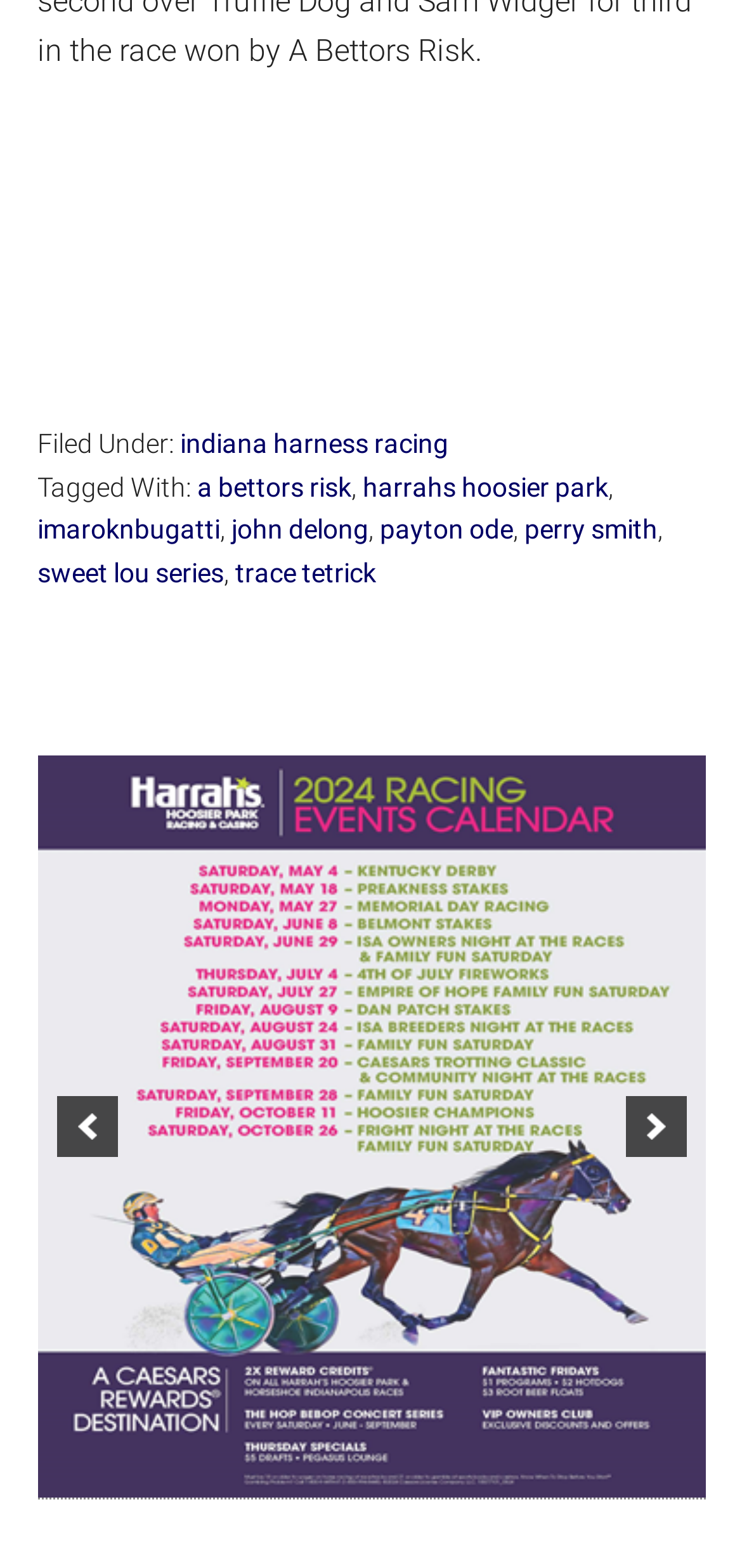Select the bounding box coordinates of the element I need to click to carry out the following instruction: "click the previous button".

[0.076, 0.7, 0.158, 0.738]